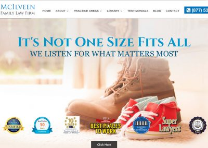What do the two pairs of shoes represent?
Answer the question with a detailed and thorough explanation.

The rugged boots and playful children's sneakers symbolize the diverse range of clients the firm serves, from families to individuals, highlighting their ability to cater to unique needs and provide tailored legal support.